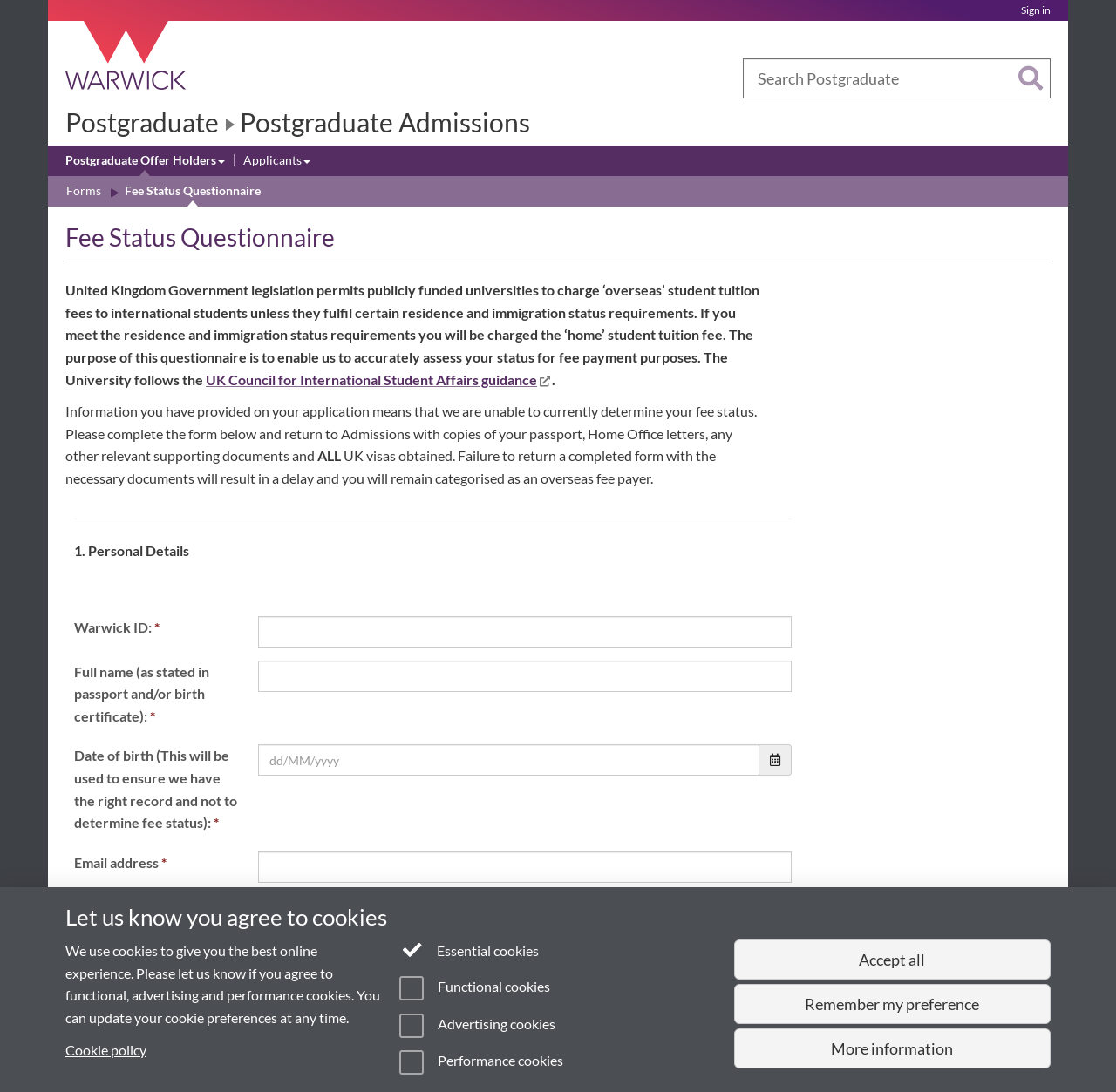What is the Warwick ID field for?
Answer the question using a single word or phrase, according to the image.

Required for form submission